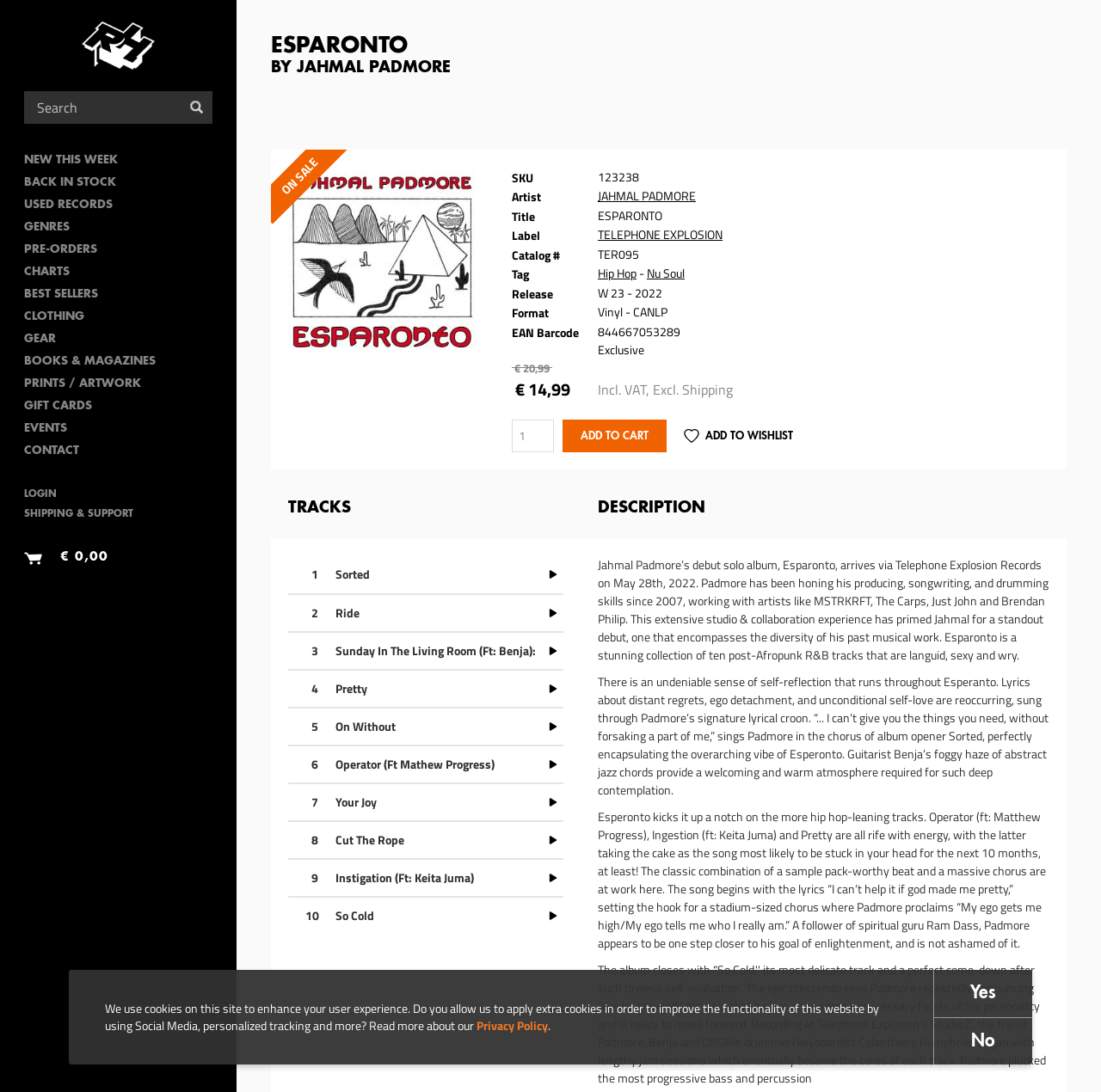Pinpoint the bounding box coordinates of the clickable area needed to execute the instruction: "Click on the 'ADD TO CART' button". The coordinates should be specified as four float numbers between 0 and 1, i.e., [left, top, right, bottom].

[0.511, 0.384, 0.605, 0.414]